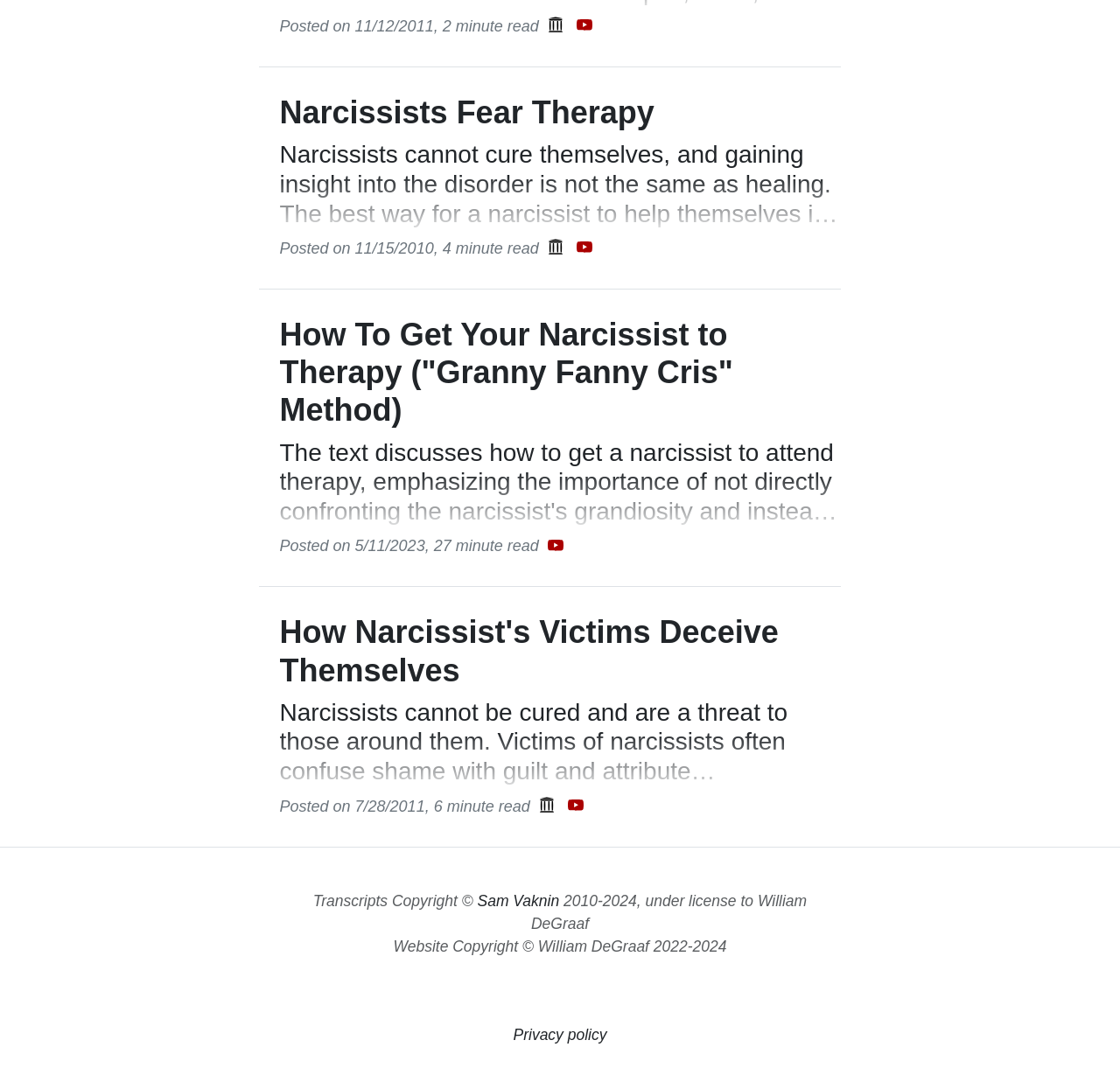Locate the bounding box coordinates of the element that should be clicked to execute the following instruction: "Get it on Google Play".

[0.424, 0.901, 0.576, 0.917]